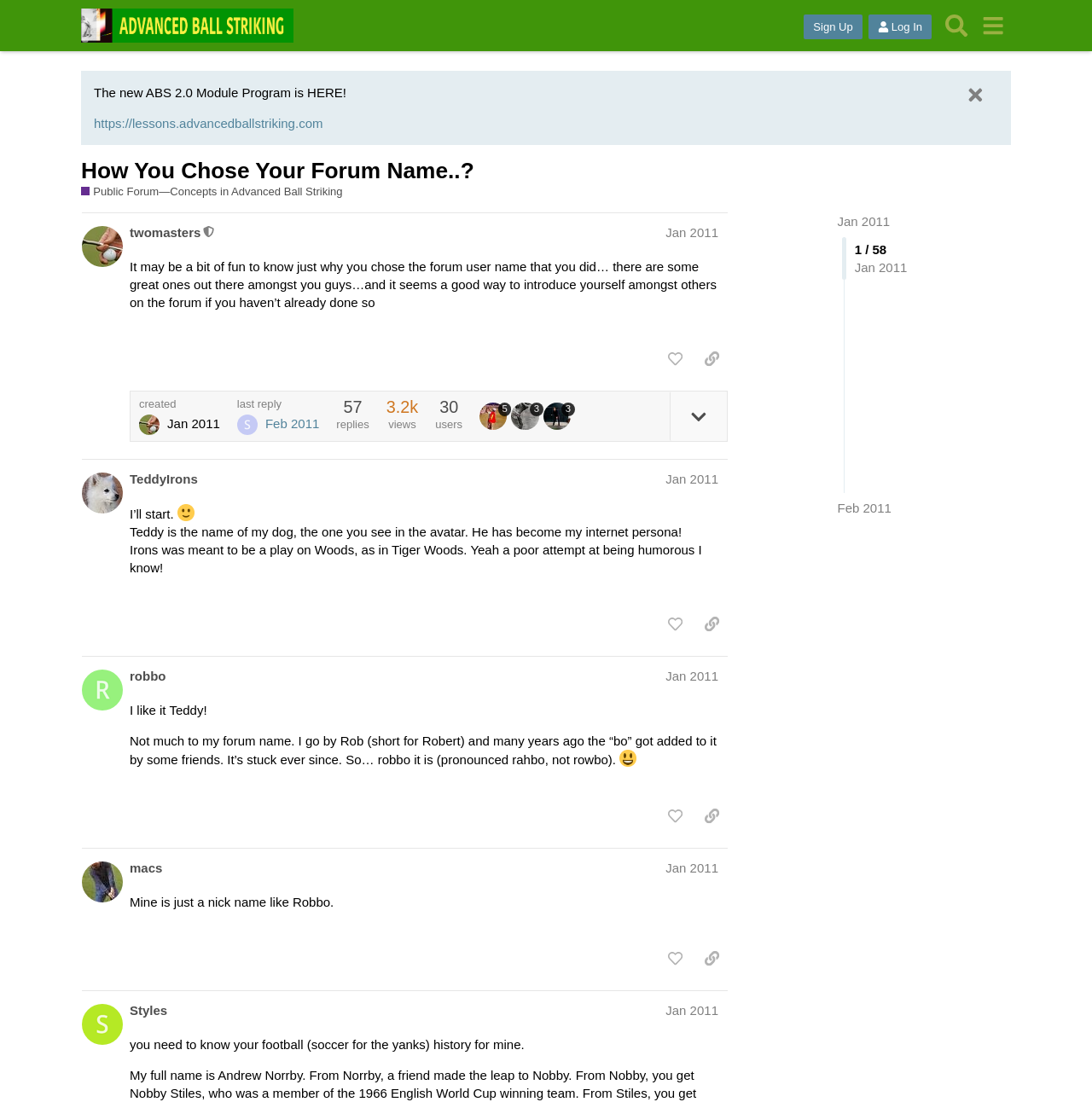Find the bounding box coordinates of the area to click in order to follow the instruction: "Click on About Us".

None